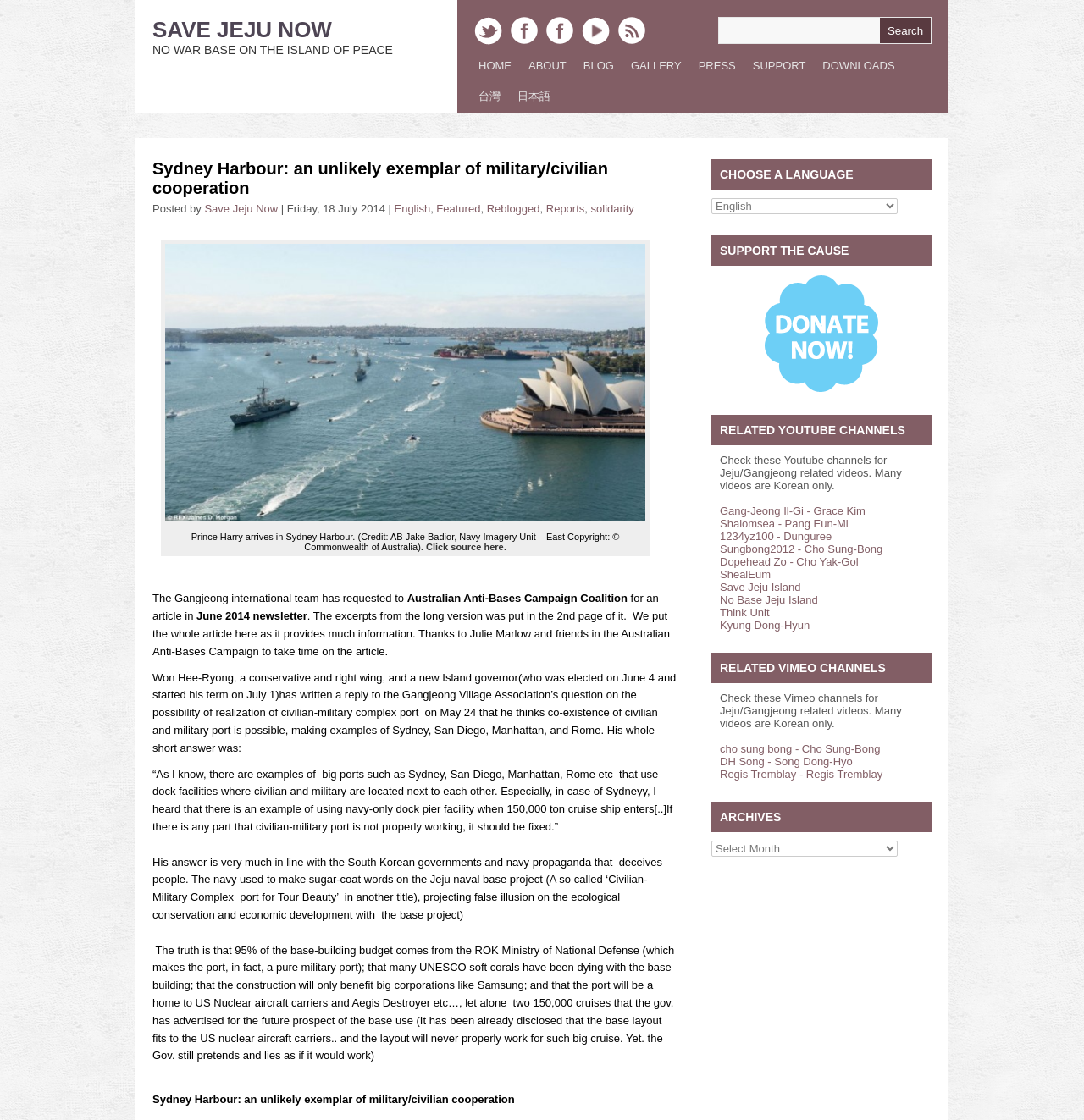What type of content is available on the 'Gangjeong Il-Gi - Grace Kim' channel?
By examining the image, provide a one-word or phrase answer.

Jeju/Gangjeong related videos